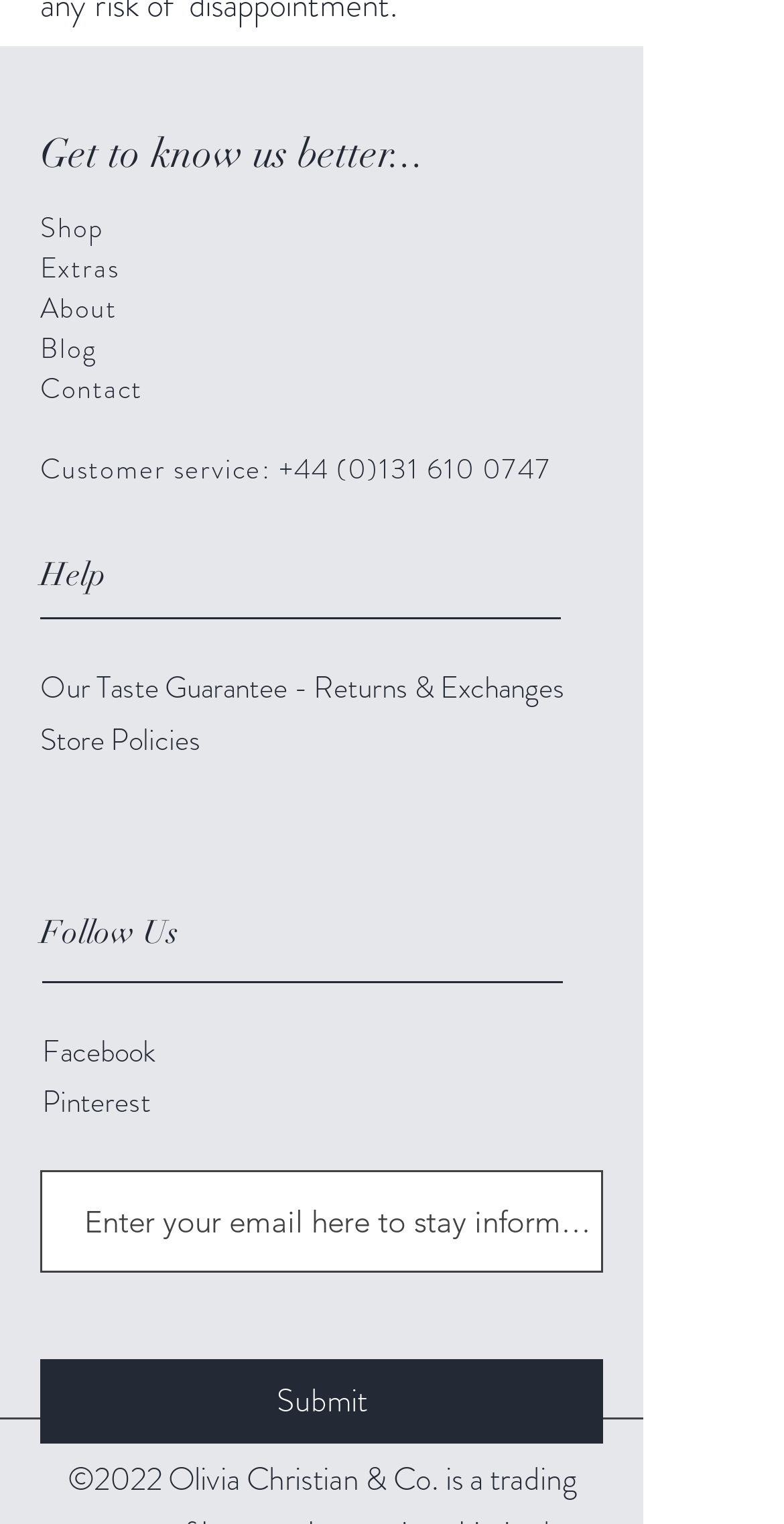Predict the bounding box coordinates of the area that should be clicked to accomplish the following instruction: "Click on the 'Shop' link". The bounding box coordinates should consist of four float numbers between 0 and 1, i.e., [left, top, right, bottom].

[0.051, 0.135, 0.133, 0.162]